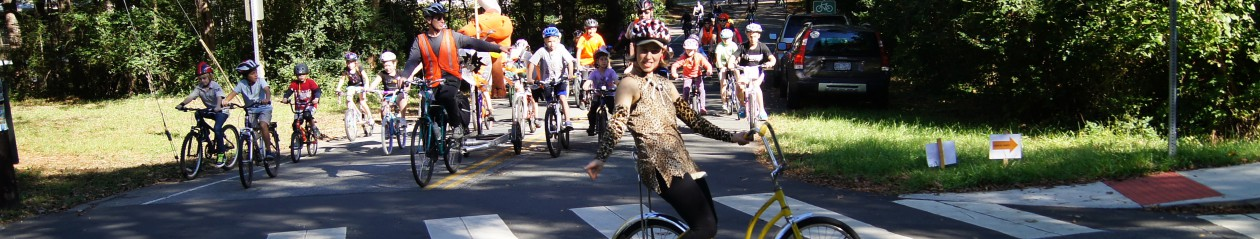Craft a detailed explanation of the image.

The image captures a vibrant scene from a community bicycle event, likely organized by the Bicycle Alliance of Chapel Hill. A diverse group of riders, including children and adults, is seen biking along a tree-lined road. The atmosphere is lively, with participants wearing colorful helmets and attire, indicating a festive spirit. In the foreground, a woman dressed in a stylish outfit confidently rides her bike, gesturing as if encouraging the group. Surrounding her are fellow cyclists, some donning bright orange vests, suggesting they might be volunteers or marshals ensuring safety during the ride. Nearby, whimsical decorations or props can be spotted, adding to the celebratory ambiance. The scene not only emphasizes community engagement but also promotes awareness for cycling and pedestrian safety, highlighting the importance of such initiatives for urban planning and development as echoed in the group’s advocacy.